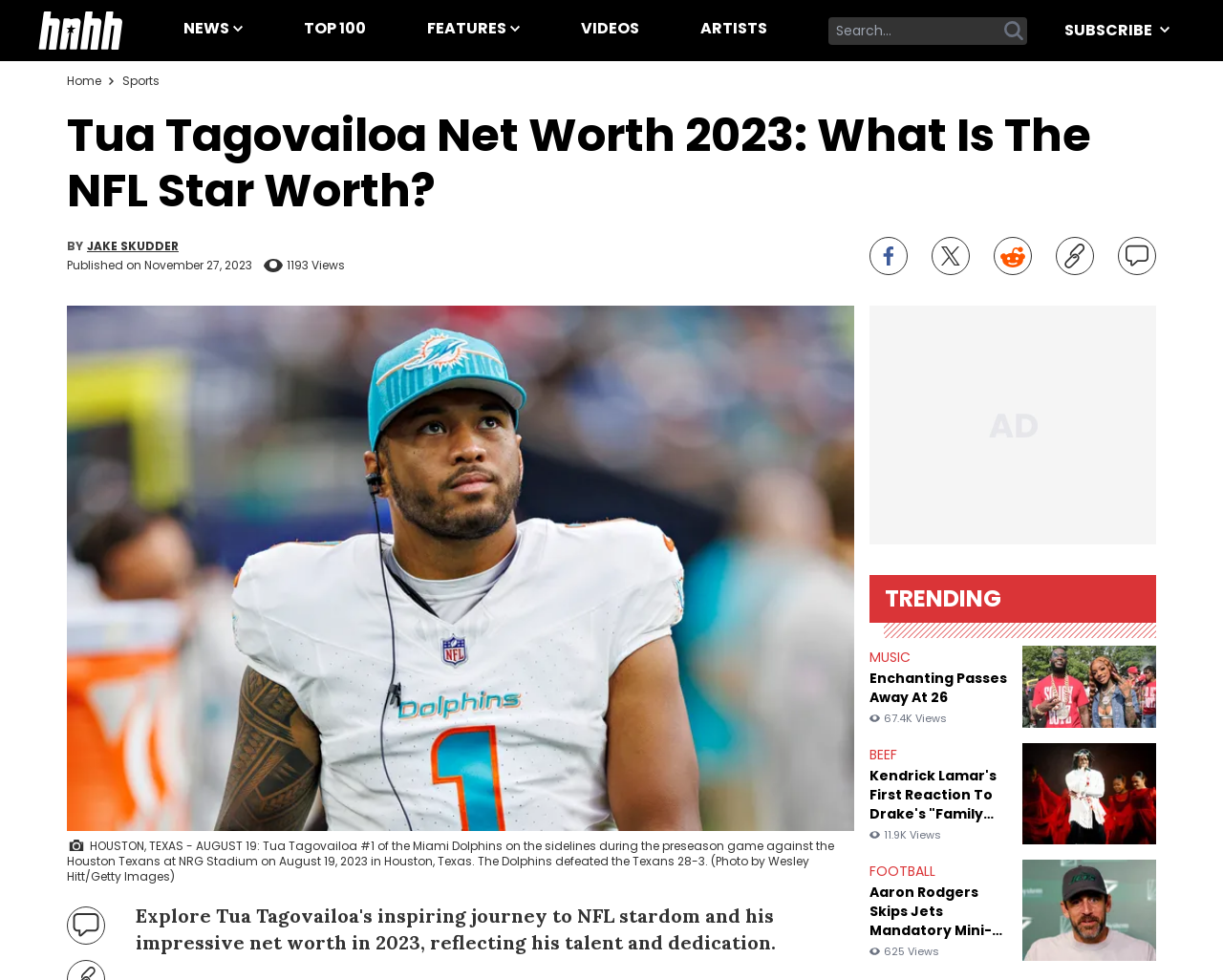What is the name of the NFL star mentioned in the article?
Answer the question in a detailed and comprehensive manner.

The article's title 'Tua Tagovailoa Net Worth 2023: What Is The NFL Star Worth?' explicitly mentions the name of the NFL star, which is Tua Tagovailoa.